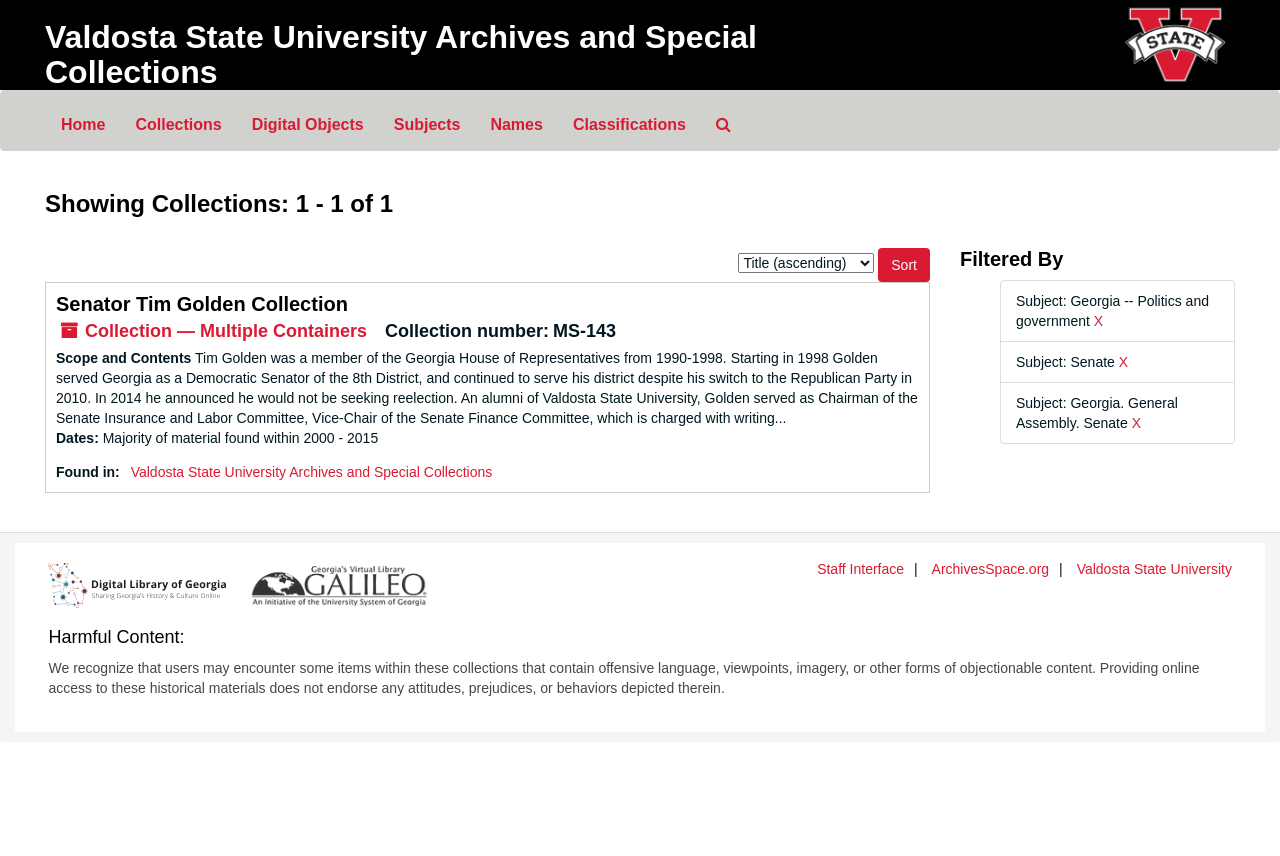How many collections are shown?
Please respond to the question with a detailed and thorough explanation.

The webpage shows one collection, which is the 'Senator Tim Golden Collection', as indicated by the heading 'Showing Collections: 1 - 1 of 1'.